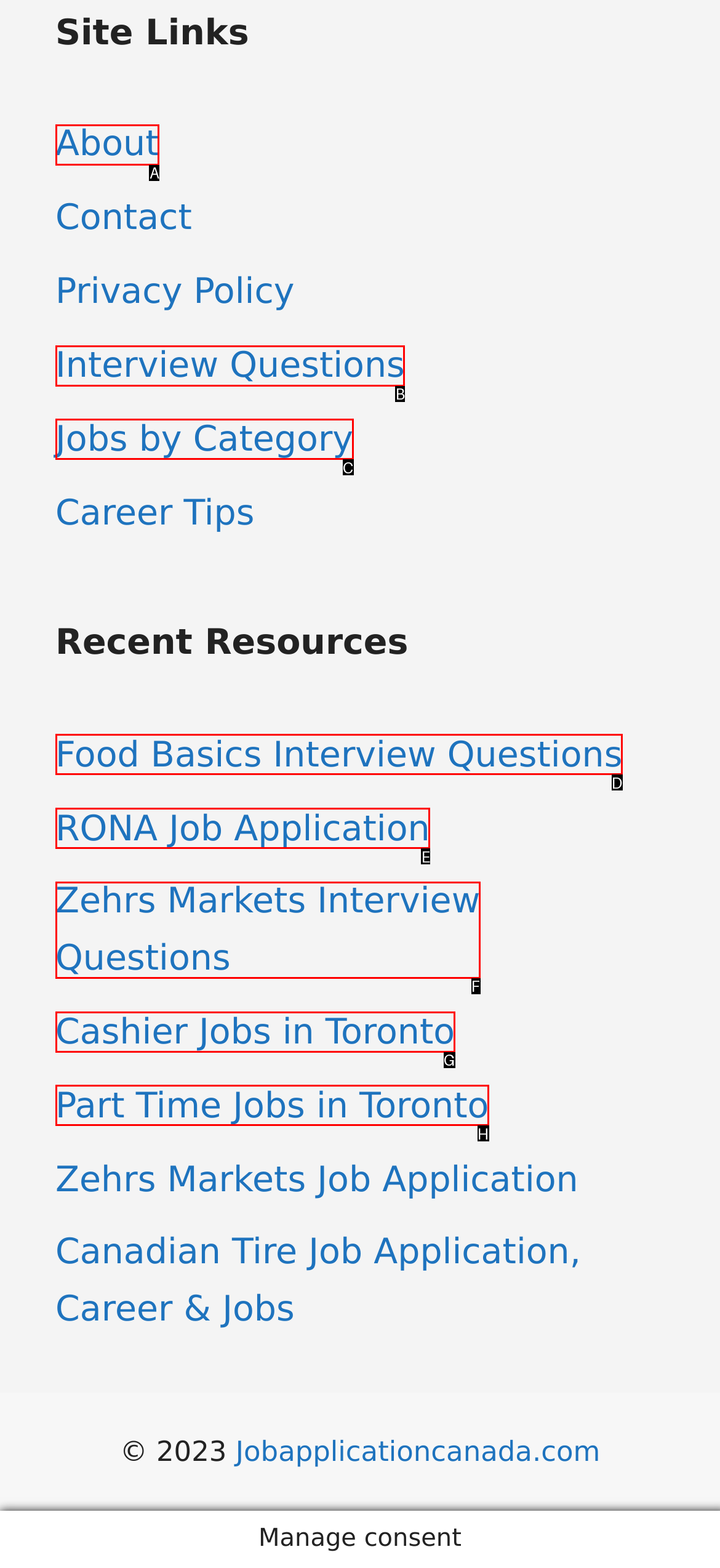Identify the HTML element that corresponds to the following description: Cashier Jobs in Toronto. Provide the letter of the correct option from the presented choices.

G